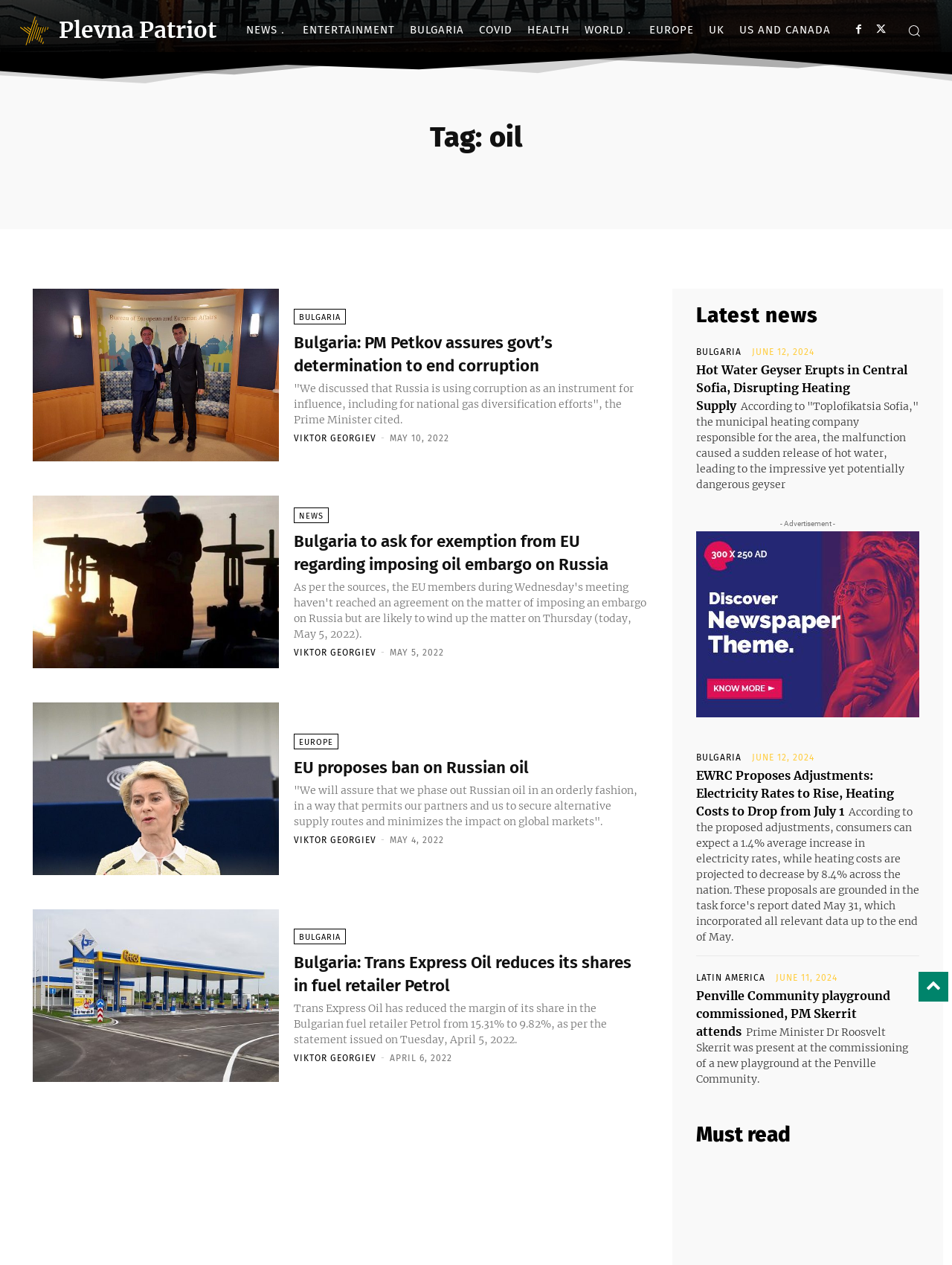Based on the element description, predict the bounding box coordinates (top-left x, top-left y, bottom-right x, bottom-right y) for the UI element in the screenshot: Bulgaria

[0.731, 0.275, 0.779, 0.282]